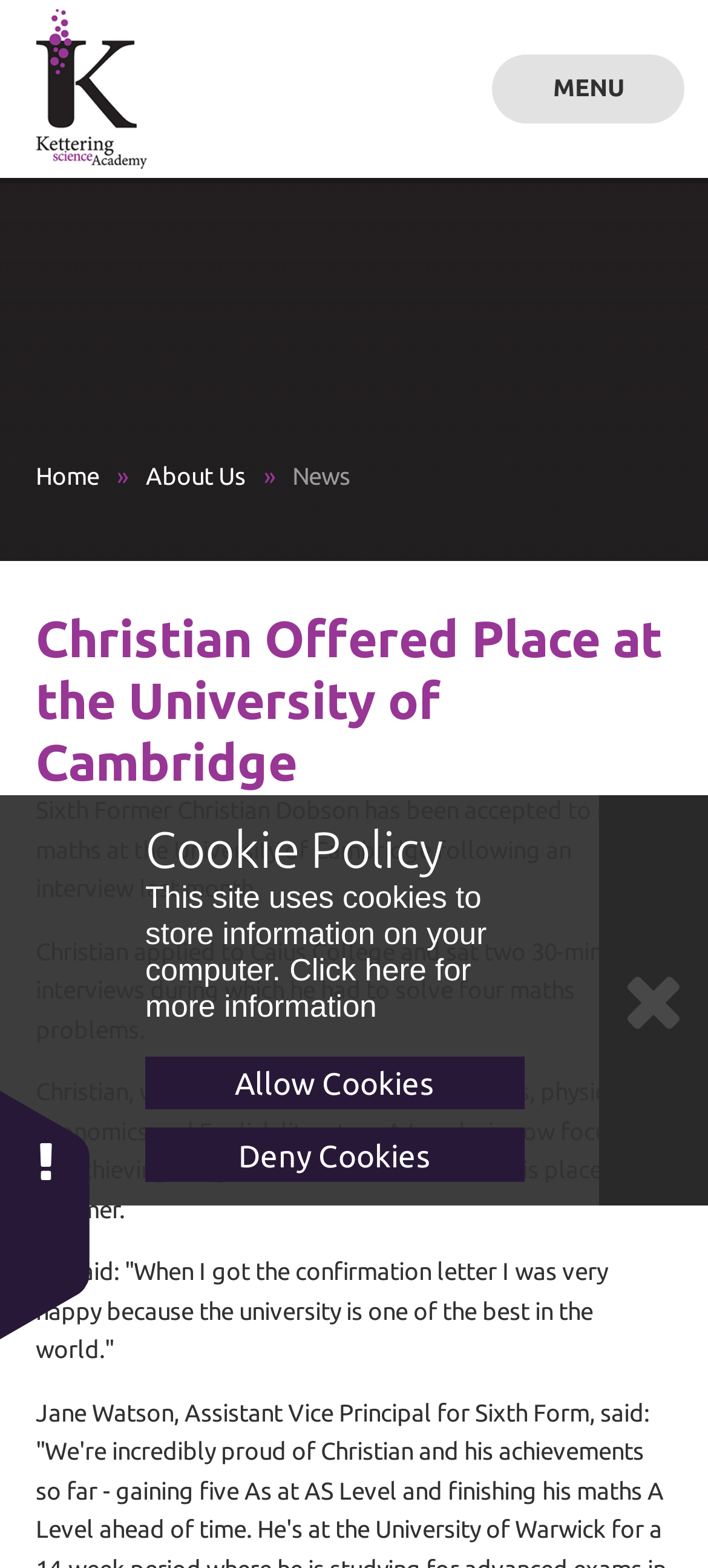Point out the bounding box coordinates of the section to click in order to follow this instruction: "Go to 'Home' page".

[0.05, 0.296, 0.14, 0.312]